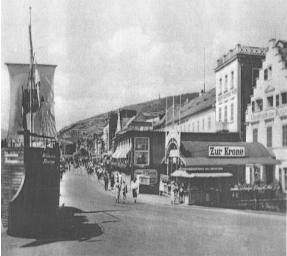What is the name of the street where the hotel is located?
Based on the content of the image, thoroughly explain and answer the question.

The caption provides the information that the hotel is situated on the Rheinstraße, which is the name of the street.